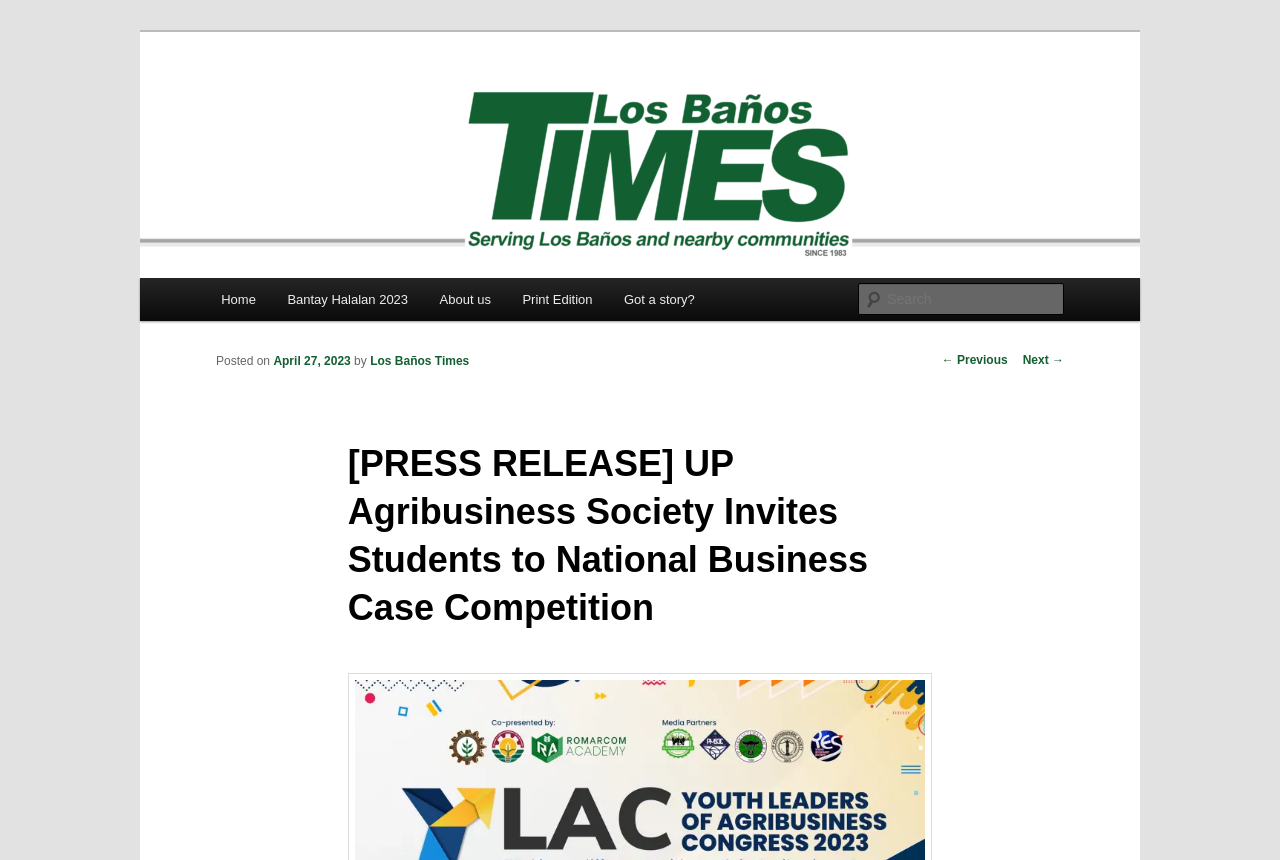Provide a short answer using a single word or phrase for the following question: 
What is the name of the newspaper?

Los Baños Times